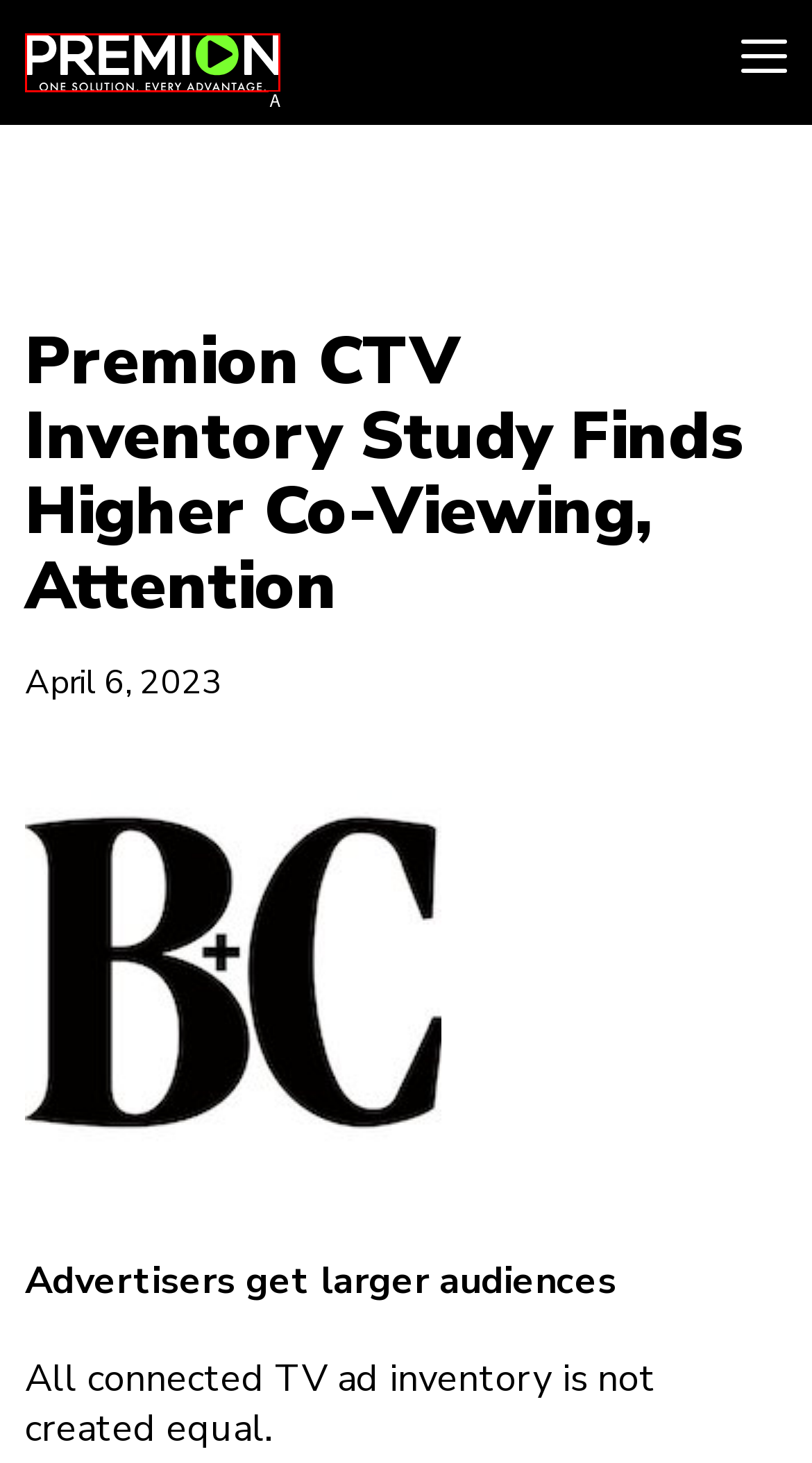Identify the UI element described as: Silicone Rubber Products
Answer with the option's letter directly.

None